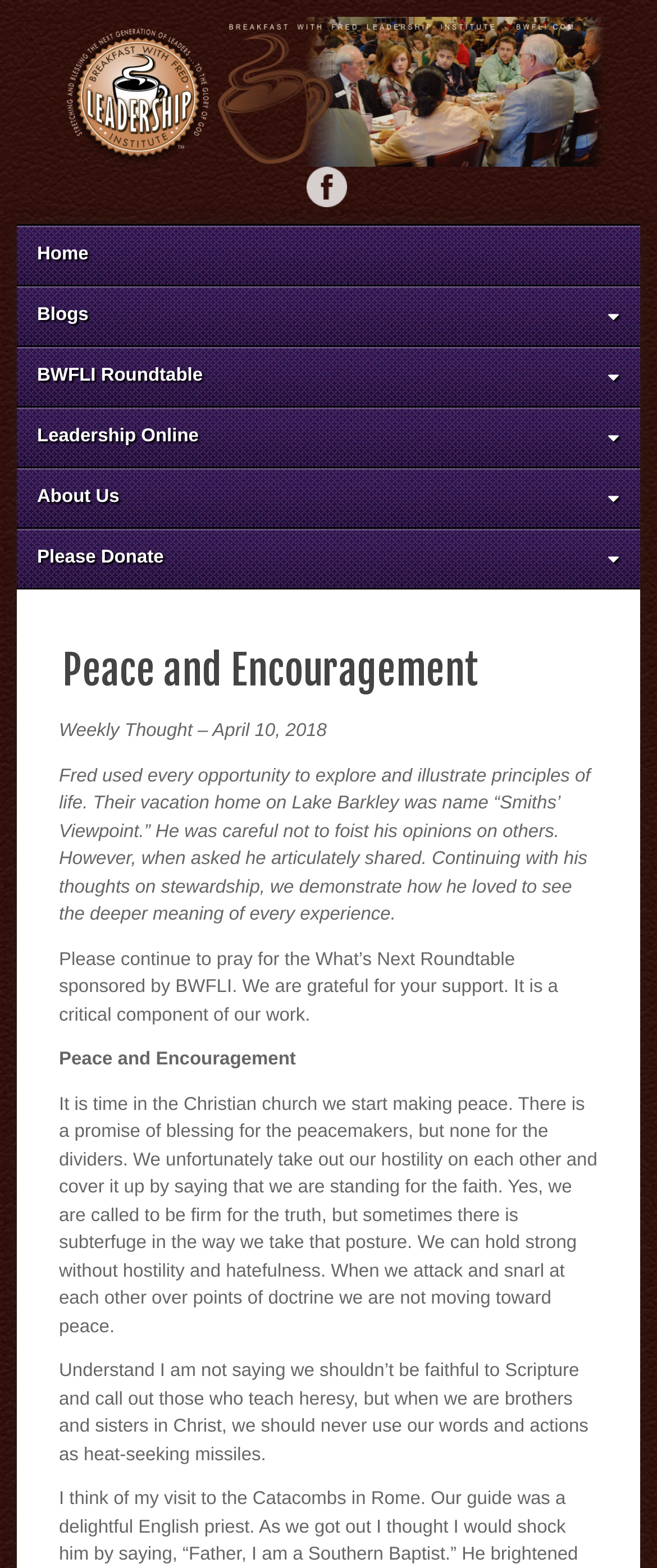Locate the UI element described by BWFLI Roundtable and provide its bounding box coordinates. Use the format (top-left x, top-left y, bottom-right x, bottom-right y) with all values as floating point numbers between 0 and 1.

[0.026, 0.222, 0.974, 0.259]